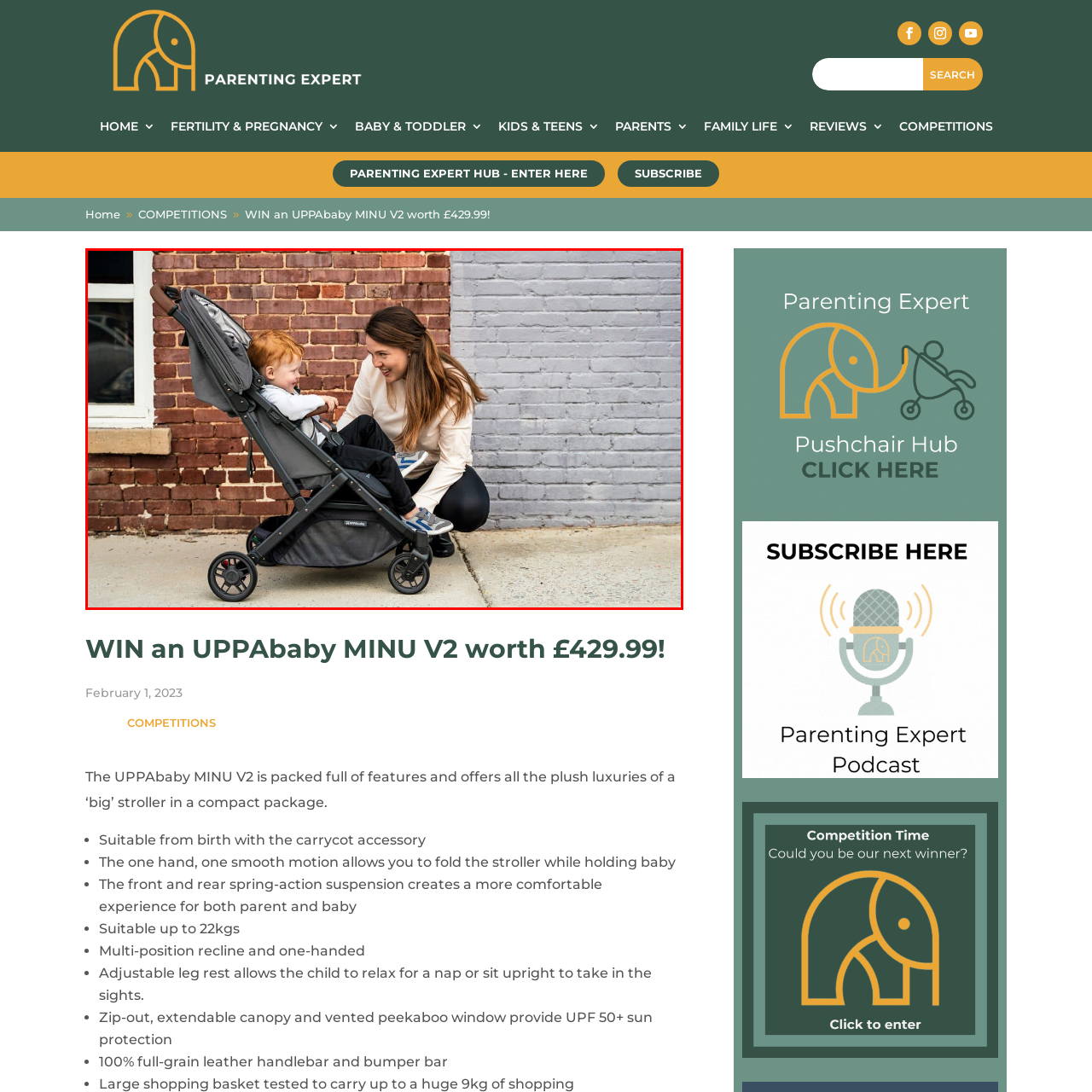What is the design of the UPPAbaby MINU V2 stroller?
Pay attention to the image outlined by the red bounding box and provide a thorough explanation in your answer, using clues from the image.

The caption highlights the stroller's design as compact and modern, which suggests that it is intended for convenience and style, making it suitable for navigating busy streets and casual outings.